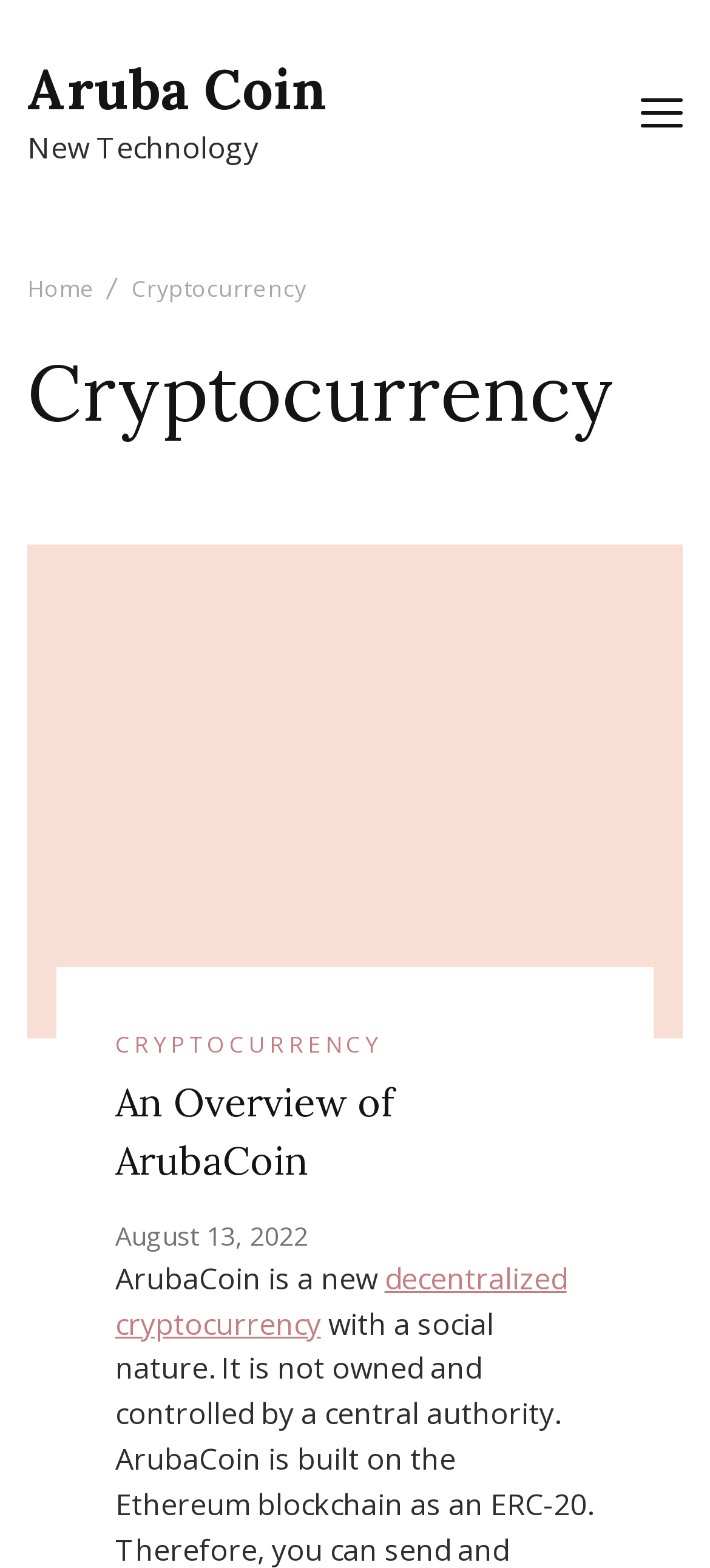How many main sections are there on the page?
Please answer using one word or phrase, based on the screenshot.

2